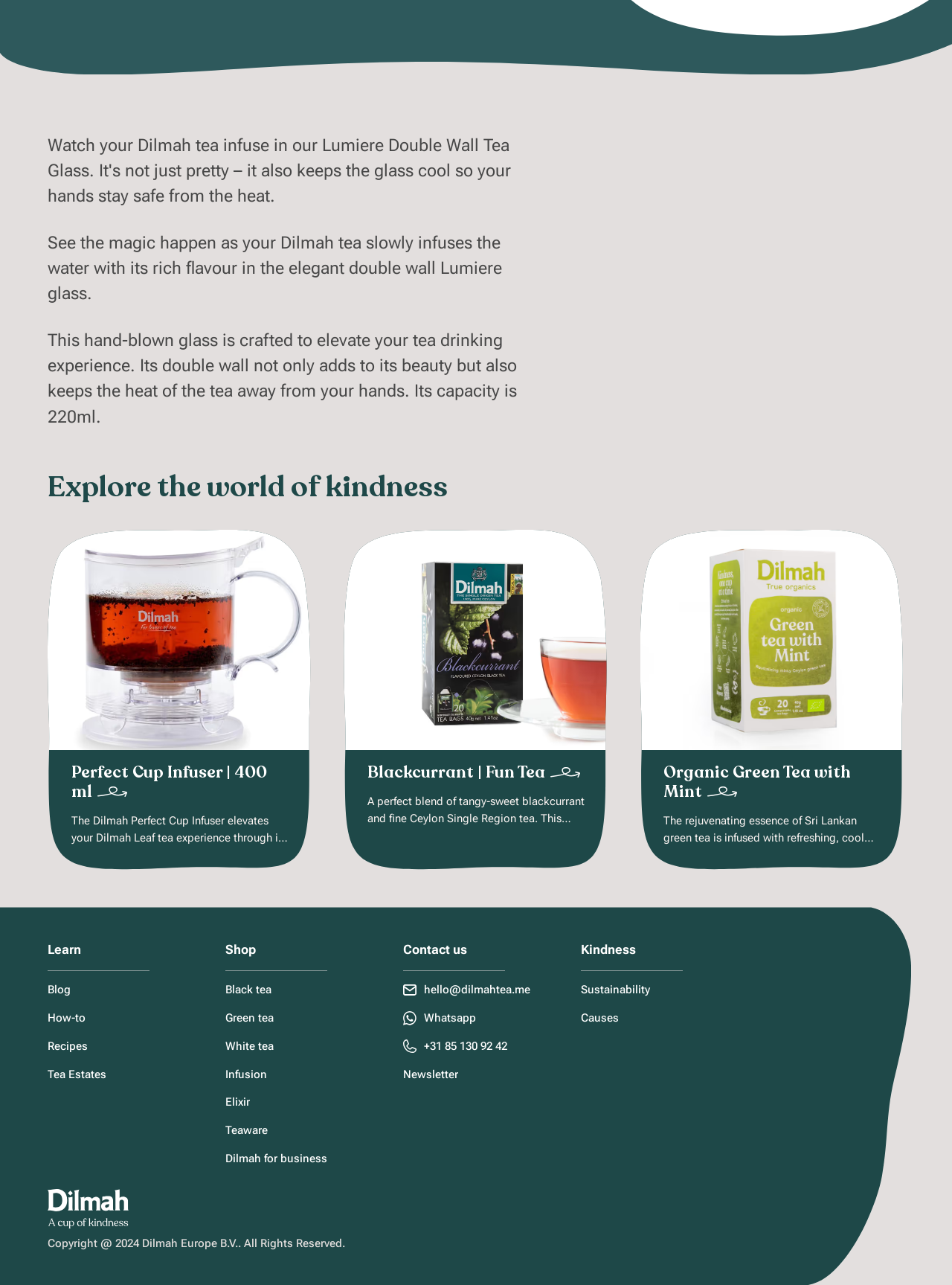Based on the description "Blackcurrant | Fun Tea", find the bounding box of the specified UI element.

[0.386, 0.592, 0.573, 0.61]